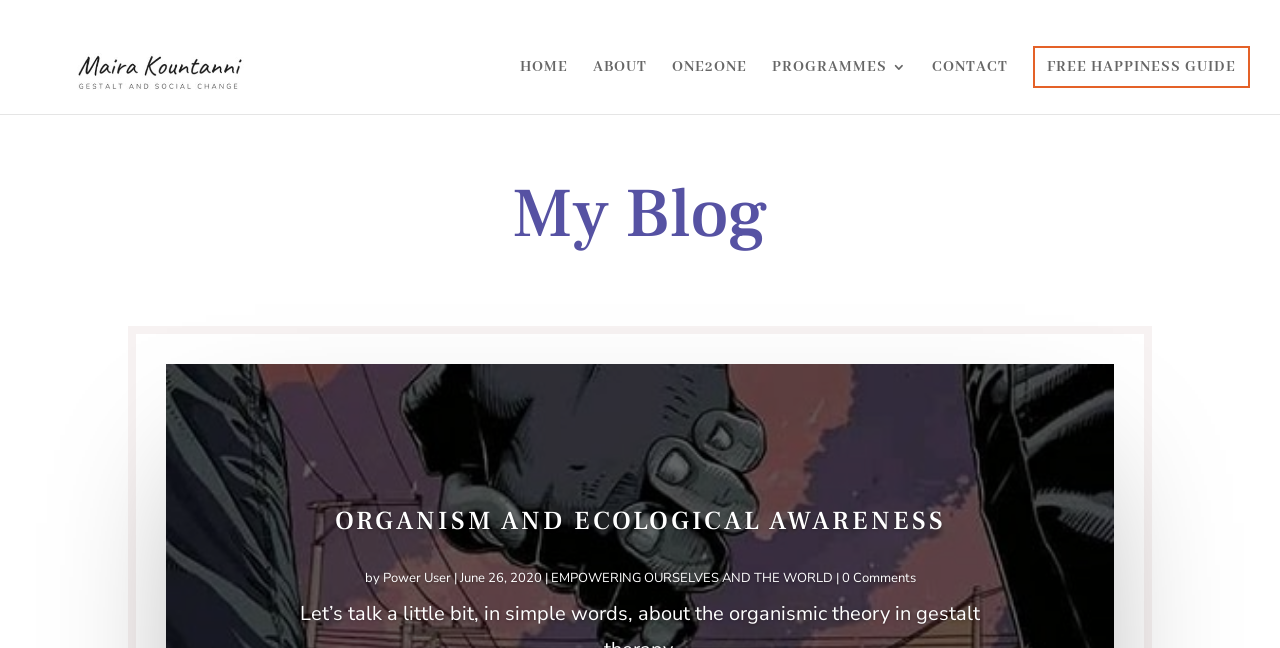Is there a search function on the webpage?
Give a comprehensive and detailed explanation for the question.

A search function can be found at the top of the webpage, where a search box is located with the label 'Search for:'.